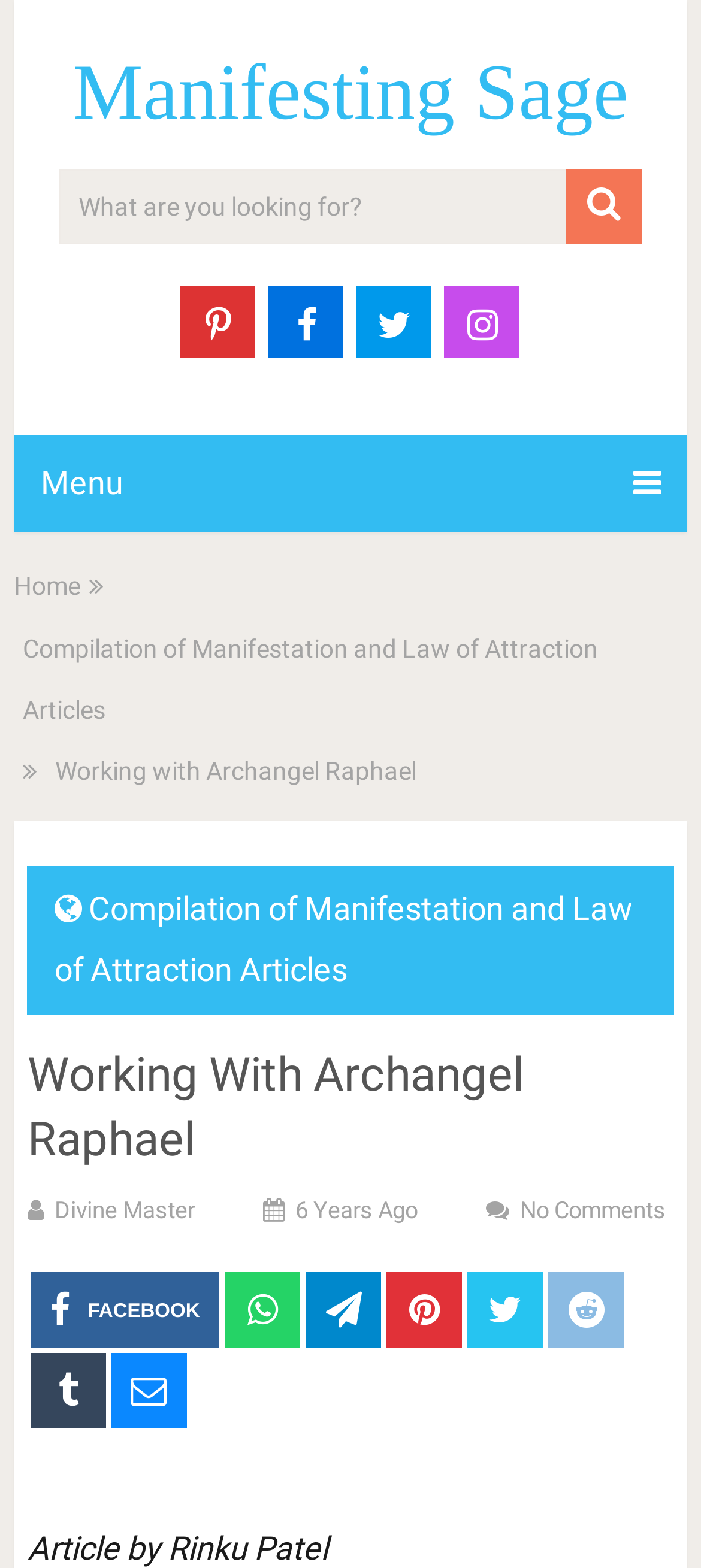What is the purpose of Archangel Raphael?
Please answer the question with as much detail as possible using the screenshot.

The meta description states 'Archangel Raphael is THE archangel of healing', which implies that Archangel Raphael is associated with healing. The webpage also mentions 'Call upon Archangel Raphael whenever you need any kind of healing', which further supports this answer.